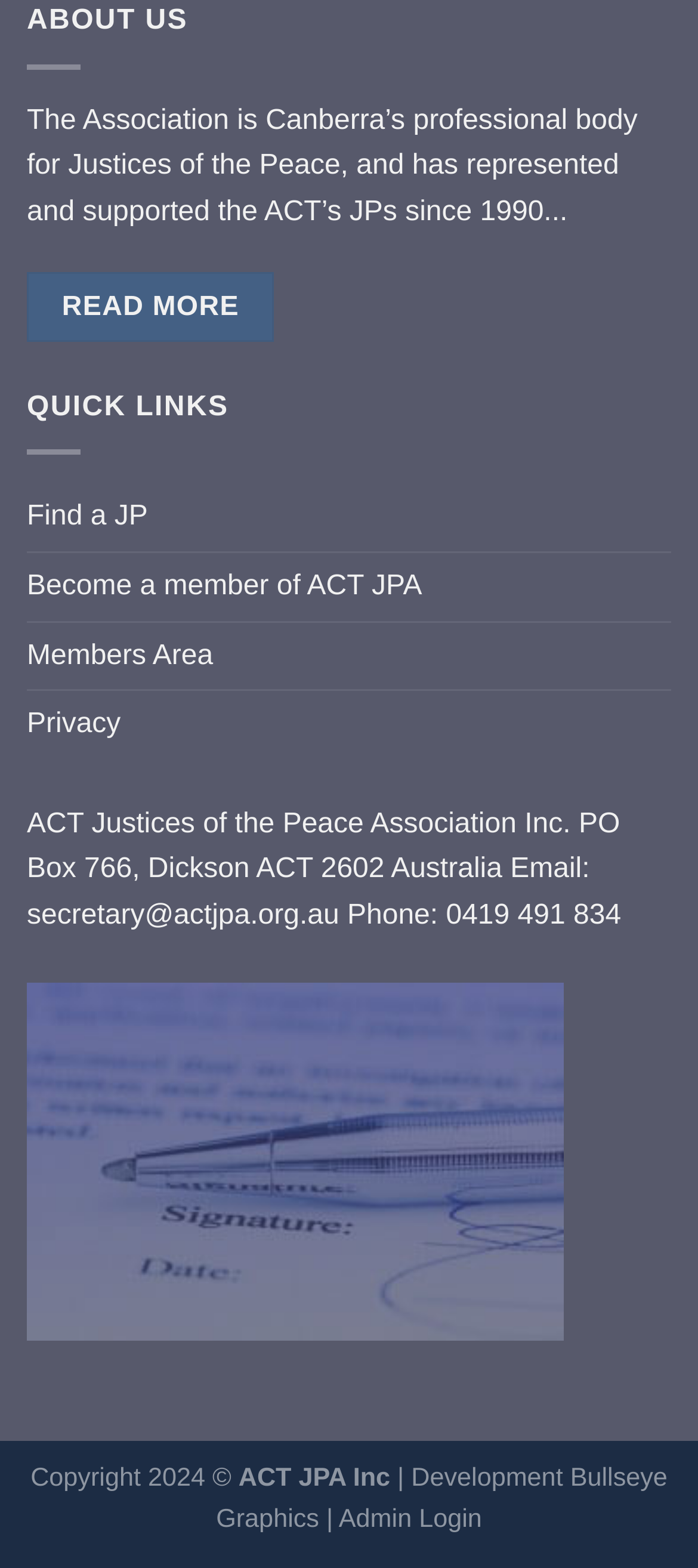Using the webpage screenshot, find the UI element described by Members Area. Provide the bounding box coordinates in the format (top-left x, top-left y, bottom-right x, bottom-right y), ensuring all values are floating point numbers between 0 and 1.

[0.038, 0.397, 0.305, 0.44]